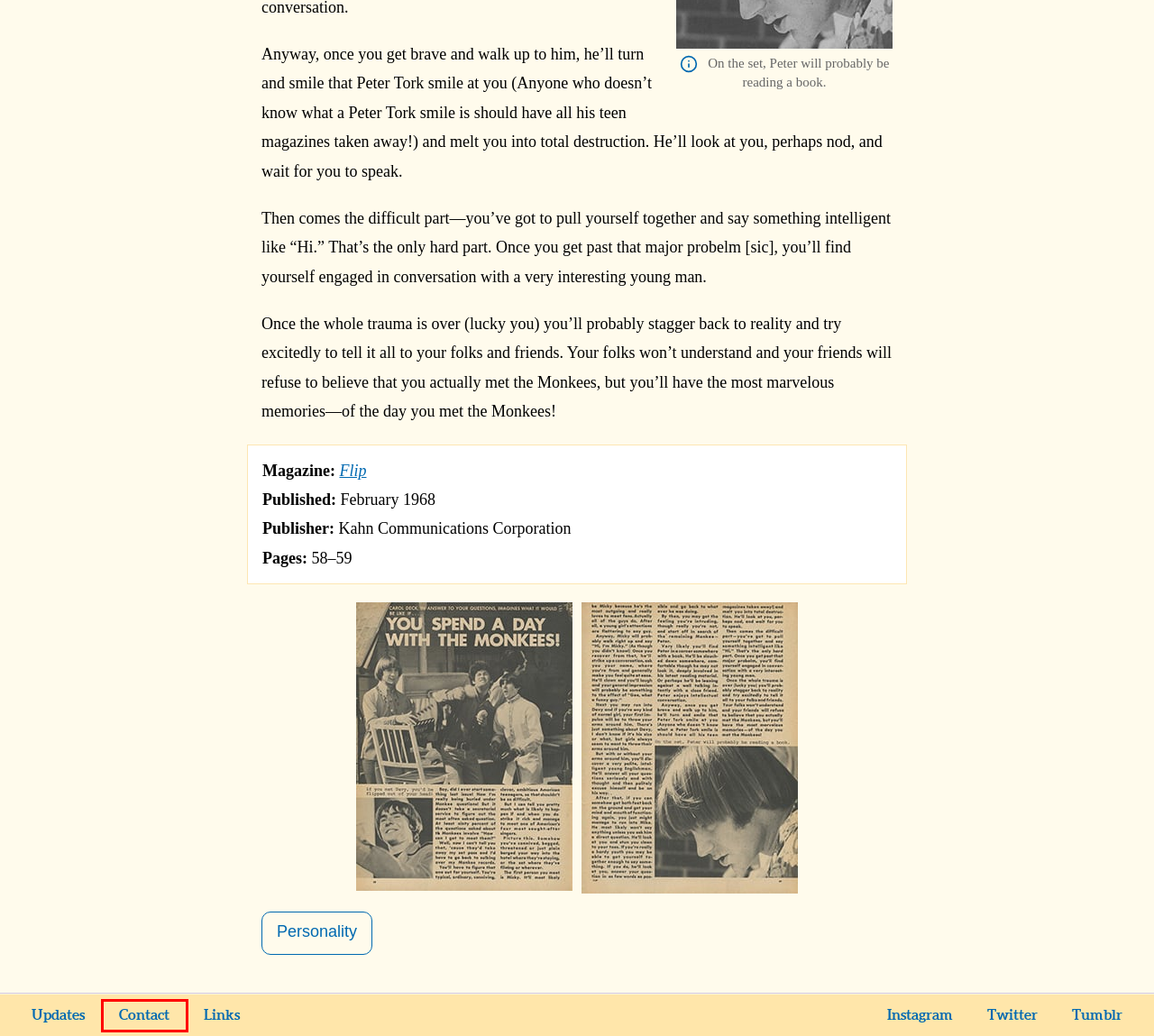Inspect the screenshot of a webpage with a red rectangle bounding box. Identify the webpage description that best corresponds to the new webpage after clicking the element inside the bounding box. Here are the candidates:
A. The Monkees Games | Sunshine Factory | Monkees Fan Site
B. Flip | Sunshine Factory | Monkees Fan Site
C. Updates | Sunshine Factory | Monkees Fan Site
D. The Monkees Songs | Sunshine Factory | Monkees Fan Site
E. Links | Sunshine Factory | Monkees Fan Site
F. The Monkees Articles | Sunshine Factory | Monkees Fan Site
G. Personality Articles | Sunshine Factory | Monkees Fan Site
H. Site | Sunshine Factory | Monkees Fan Site

H